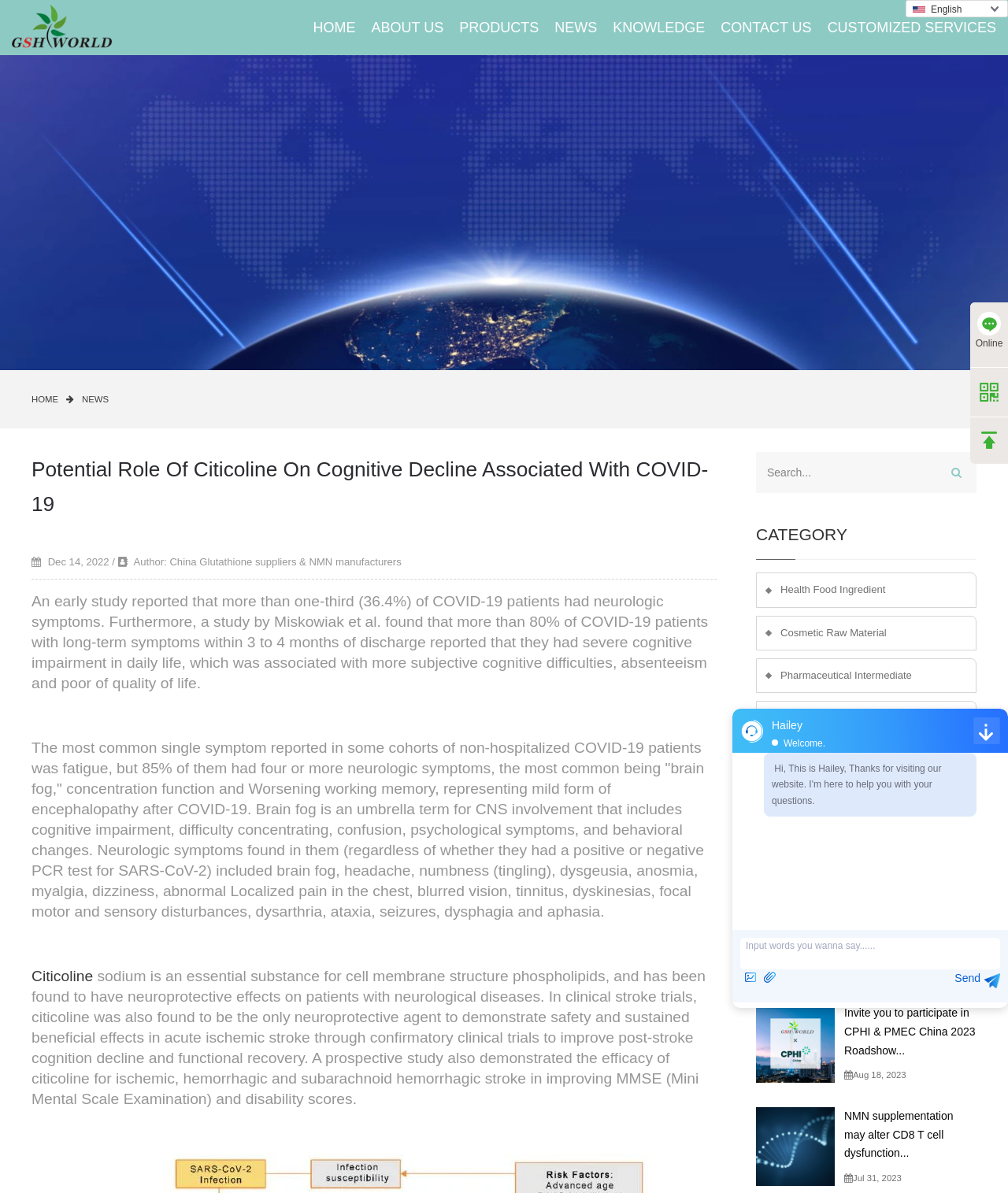Please specify the bounding box coordinates of the clickable section necessary to execute the following command: "Click the HOME link".

[0.303, 0.017, 0.361, 0.03]